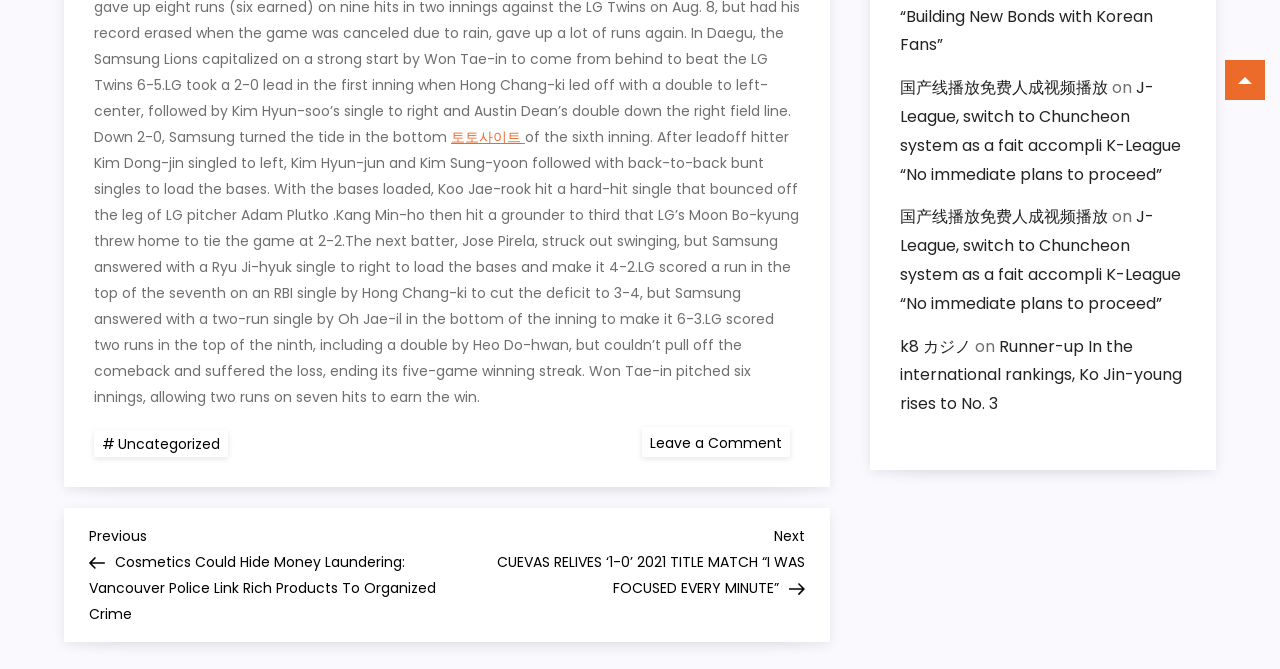Please identify the bounding box coordinates of the element's region that should be clicked to execute the following instruction: "Click on the link to view the article about Cosmetics". The bounding box coordinates must be four float numbers between 0 and 1, i.e., [left, top, right, bottom].

[0.07, 0.781, 0.349, 0.932]